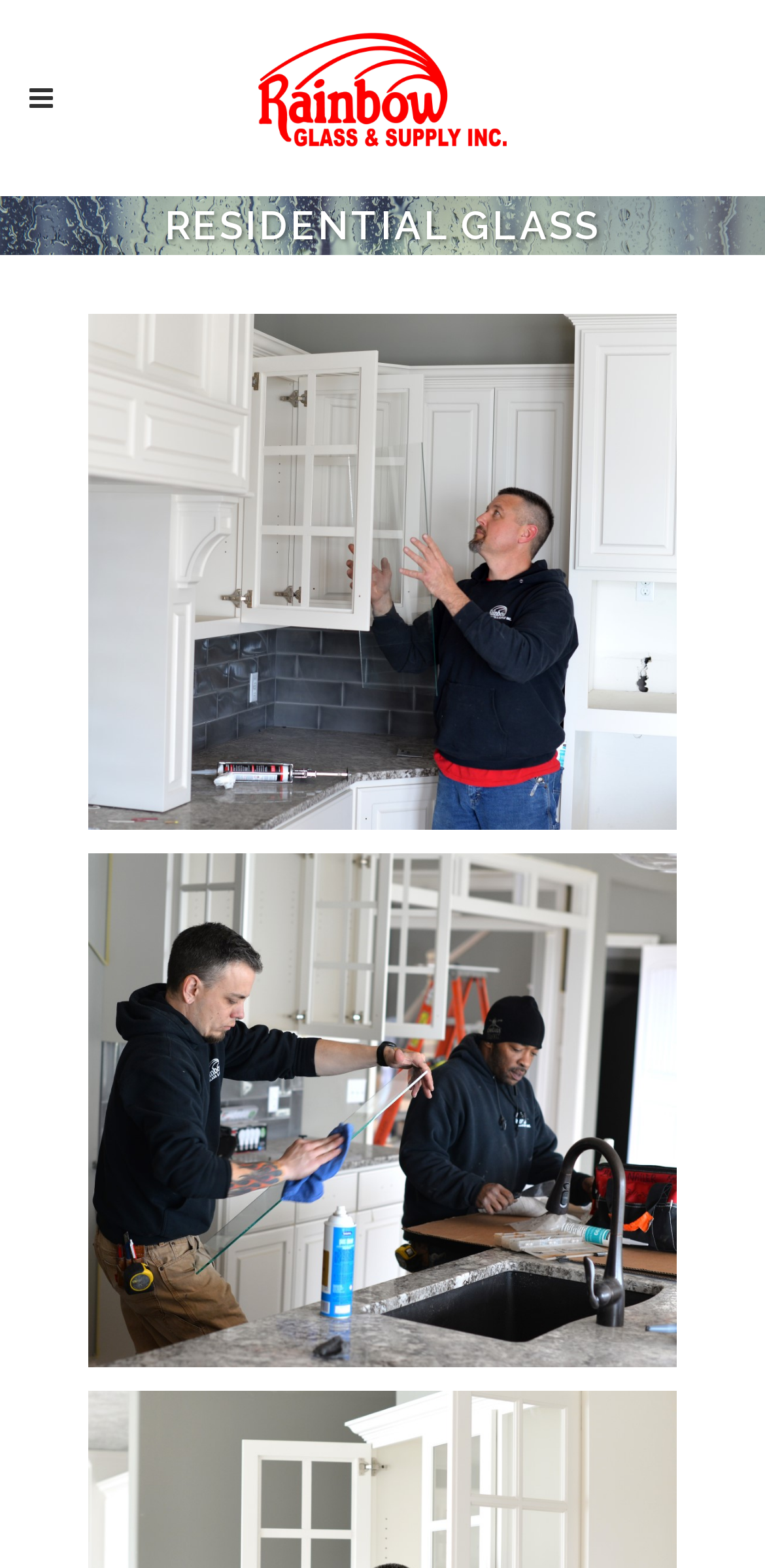Answer this question in one word or a short phrase: What is the text of the second link?

CUSTOM GLASS WORK